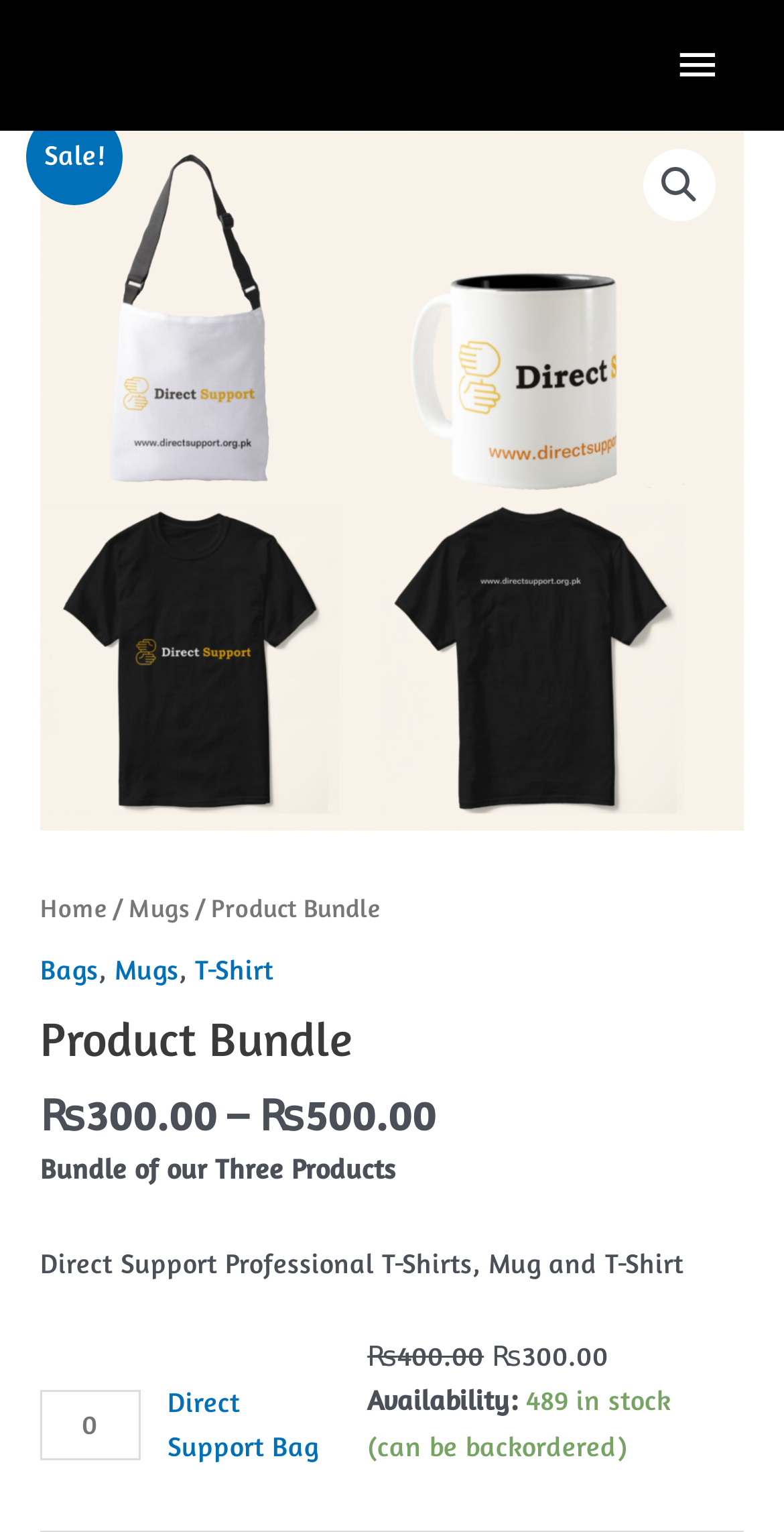Please find the bounding box coordinates of the clickable region needed to complete the following instruction: "Change product quantity". The bounding box coordinates must consist of four float numbers between 0 and 1, i.e., [left, top, right, bottom].

[0.051, 0.907, 0.179, 0.953]